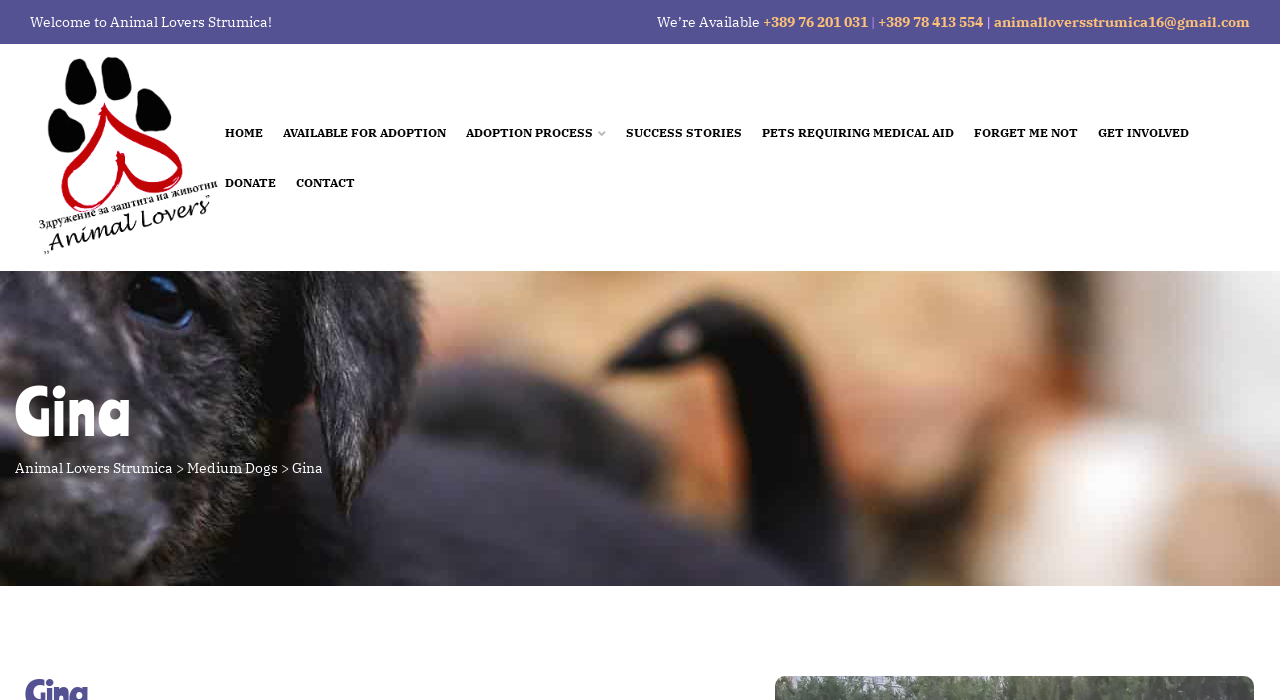Use one word or a short phrase to answer the question provided: 
How many navigation links are there in the top menu?

9